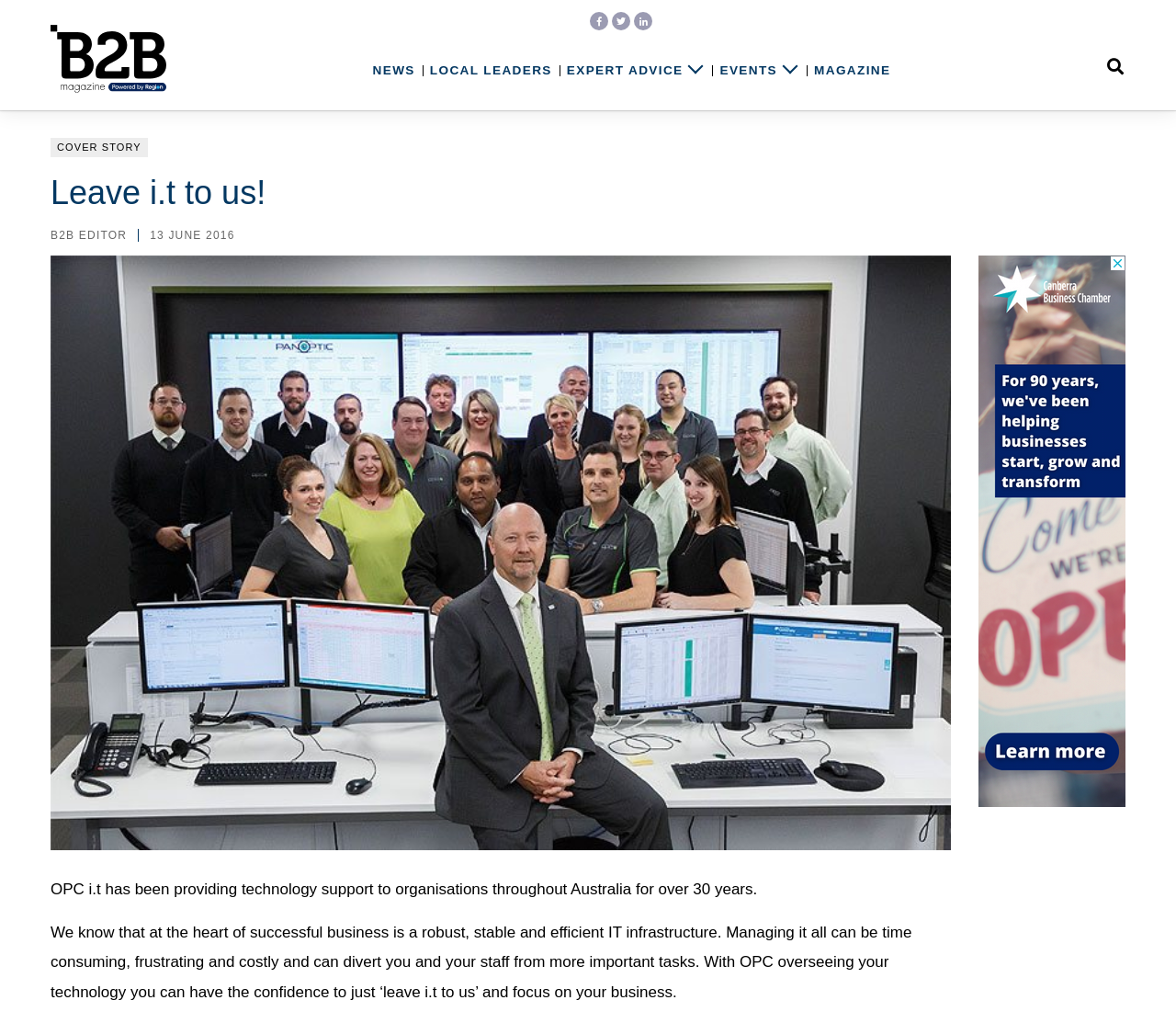Explain the contents of the webpage comprehensively.

The webpage appears to be a magazine-style website with a prominent header section at the top. The header features a logo, which is an image, accompanied by a link to "B2B Magazine" on the top-left corner. Below the logo, there are several navigation links, including "NEWS", "LOCAL LEADERS", "EXPERT ADVICE", "EVENTS", and "MAGAZINE", which are evenly spaced and aligned horizontally.

On the top-right corner, there are three social media links, represented by icons, which are positioned closely together. Below the navigation links, there is a cover story section, which features a heading that reads "Leave i.t to us!" in a large font size. This heading spans almost the entire width of the page.

Below the cover story heading, there is a link to "B2B EDITOR" and a static text element that displays the date "13 JUNE 2016". The main content area of the page features a large image that takes up most of the width, with a heading that reads "Leave i.t to us!" above it. Below the image, there are two paragraphs of text that describe the services offered by OPC i.t, a technology support company.

On the right side of the page, there is an advertisement iframe that takes up a significant amount of space. Overall, the webpage has a clean and organized layout, with a clear hierarchy of elements and a focus on showcasing the main content and services offered by OPC i.t.